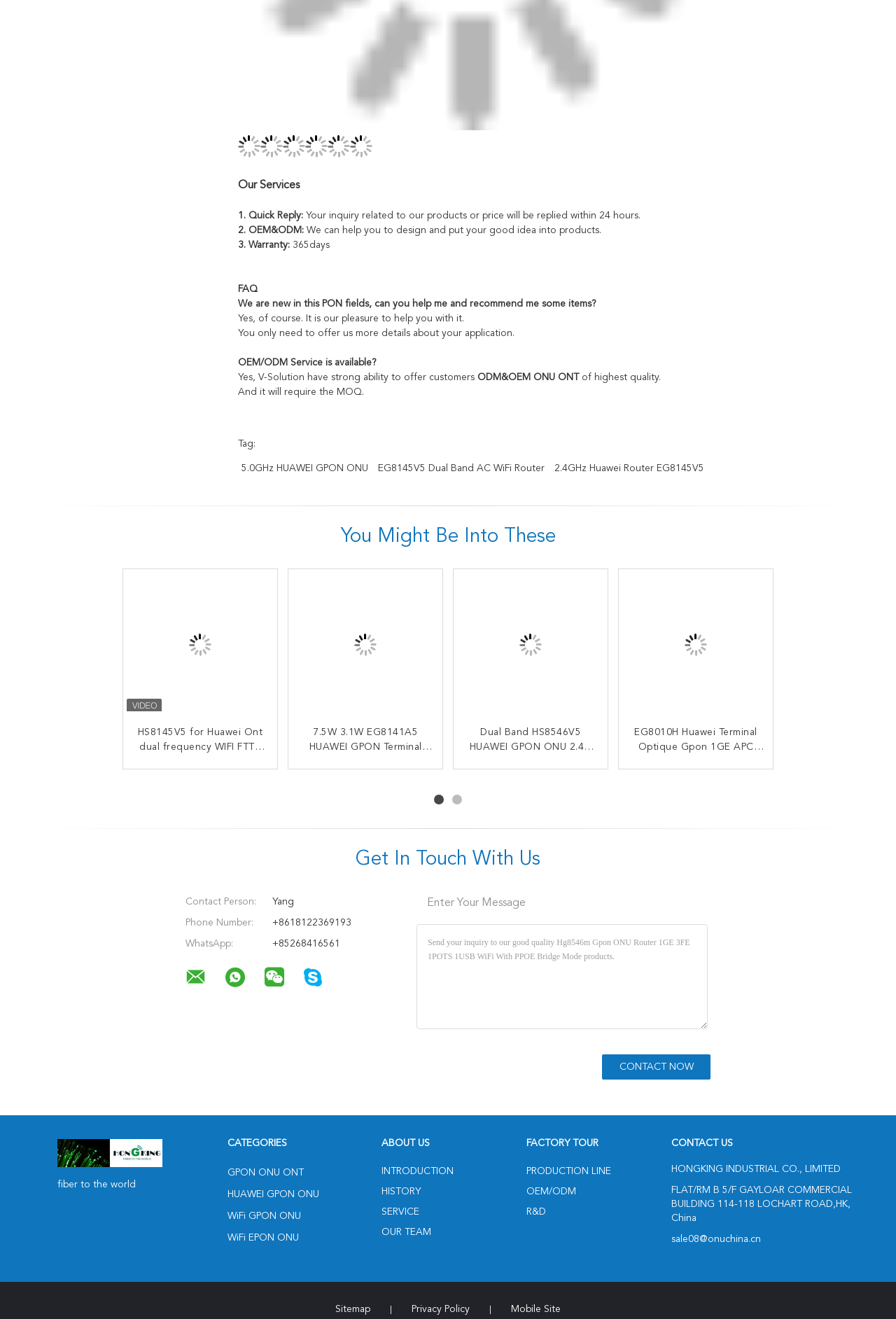Answer in one word or a short phrase: 
What is the frequency of the HUAWEI GPON ONU router?

5.0GHz